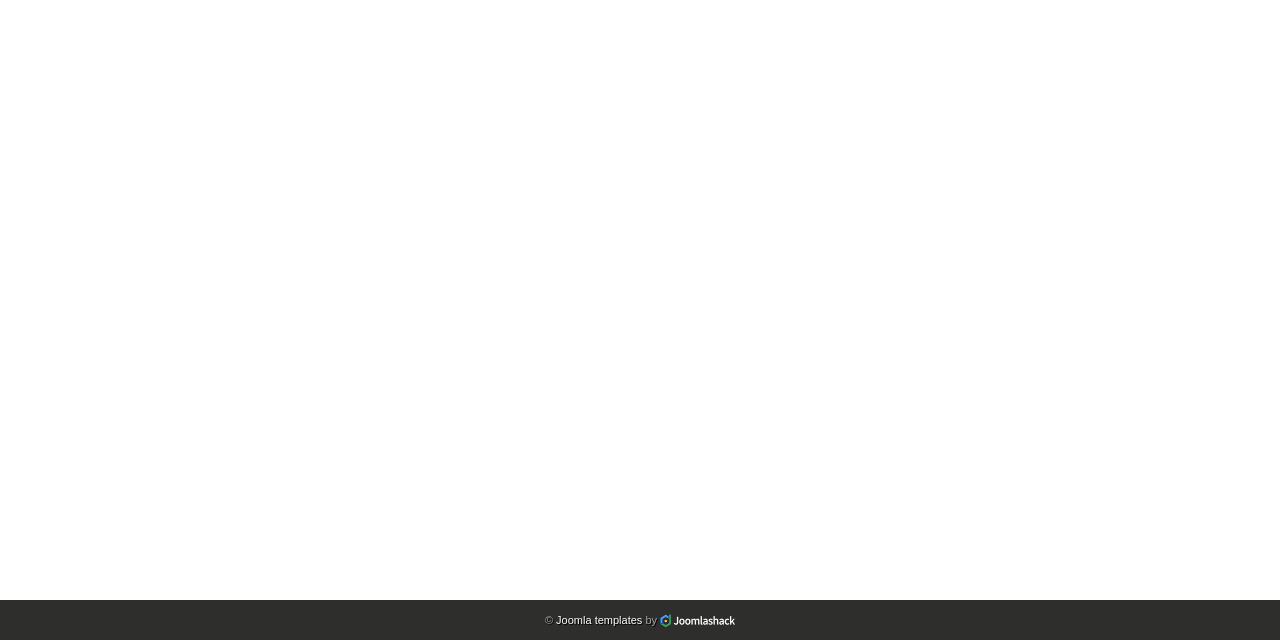Using the element description: "Joomla templates", determine the bounding box coordinates. The coordinates should be in the format [left, top, right, bottom], with values between 0 and 1.

[0.434, 0.959, 0.502, 0.978]